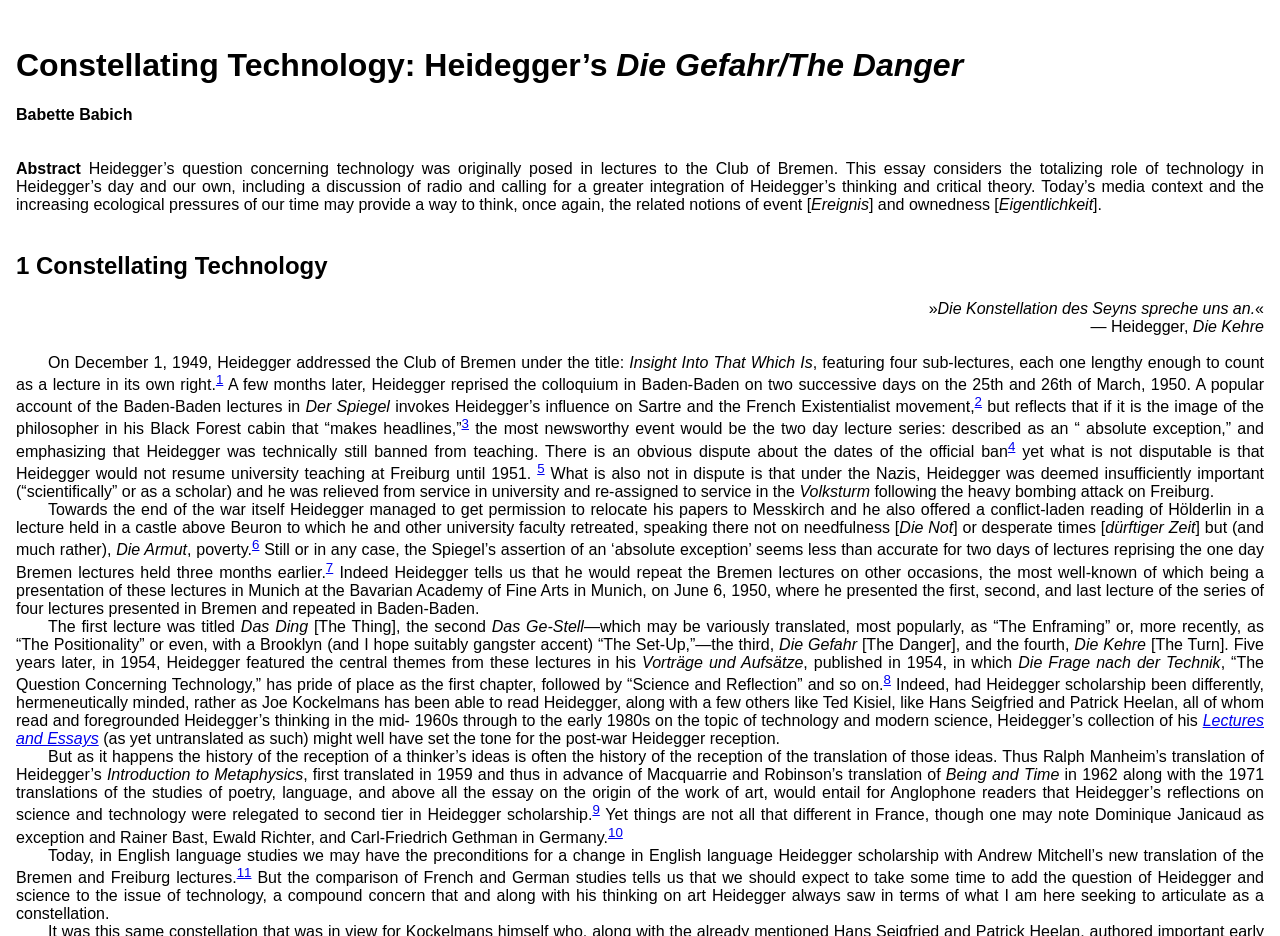Offer a meticulous description of the webpage's structure and content.

This webpage is about a paper by Babette Babich on Heidegger's lecture "The Danger". The page has a heading "Constellating Technology: Heidegger’s Die Gefahr/The Danger" at the top, followed by the author's name "Babette Babich". Below the heading, there is an abstract that discusses Heidegger's question concerning technology, its totalizing role, and its relation to media context and ecological pressures.

The main content of the page is divided into sections, each with a heading. The first section discusses Heidegger's lecture series, including the title "Insight Into That Which Is" and its four sub-lectures. The text also mentions Heidegger's influence on Sartre and the French Existentialist movement.

The subsequent sections delve deeper into Heidegger's lectures, including his discussion of technology, poverty, and the concept of "The Thing". There are also references to other lectures and publications by Heidegger, such as "The Question Concerning Technology" and "Vorträge und Aufsätze".

Throughout the page, there are several links to external sources, denoted by superscript numbers. The text also includes German words and phrases, such as "Die Gefahr", "Ereignis", and "Die Kehre", which are relevant to Heidegger's philosophy.

Overall, the webpage provides a detailed analysis of Heidegger's lecture "The Danger" and its significance in the context of technology, modern science, and existential philosophy.